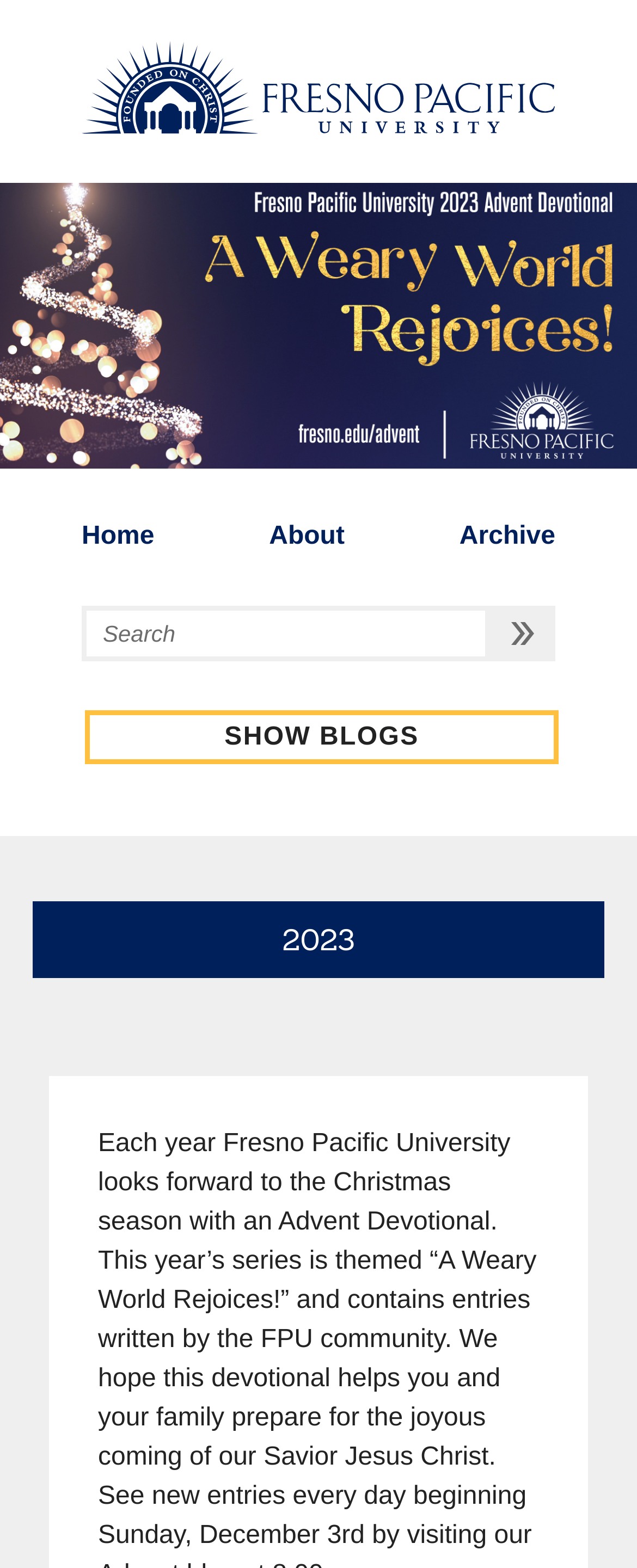What year is highlighted?
Please craft a detailed and exhaustive response to the question.

I found a link element with the text description '2023' located at the middle of the page, which suggests that it is a highlighted or featured year.